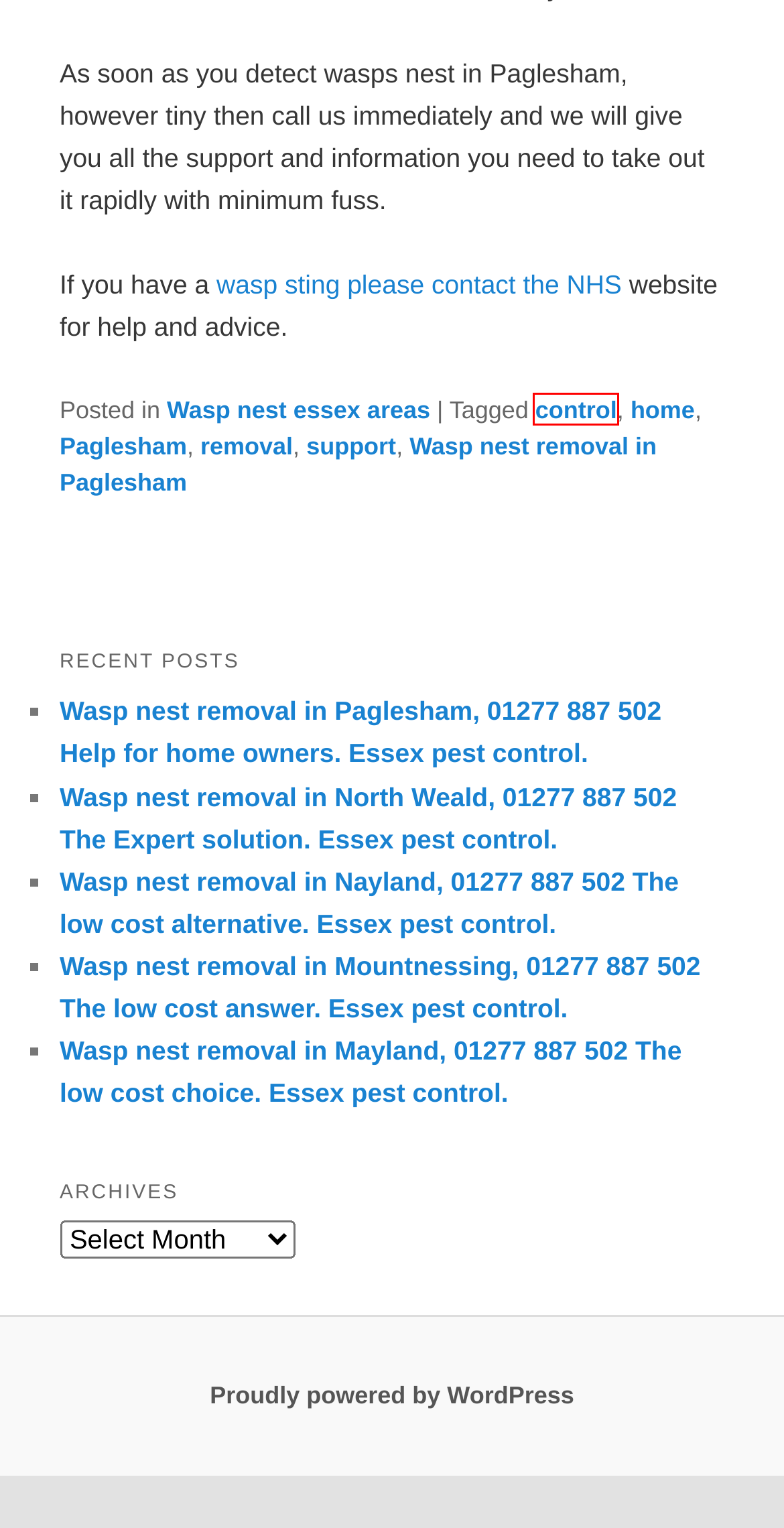You are presented with a screenshot of a webpage containing a red bounding box around a particular UI element. Select the best webpage description that matches the new webpage after clicking the element within the bounding box. Here are the candidates:
A. Wasp nest essex areas |
B. control |
C. Wasp nest removal in North Weald, 01277 887 502 The Expert solution. Essex pest control. |
D. Wasp nest removal in Nayland, 01277 887 502 The low cost alternative. Essex pest control. |
E. Wasp nest removal in Mountnessing, 01277 887 502 The low cost answer. Essex pest control. |
F. home |
G. support |
H. Insect bites and stings
 - NHS

B